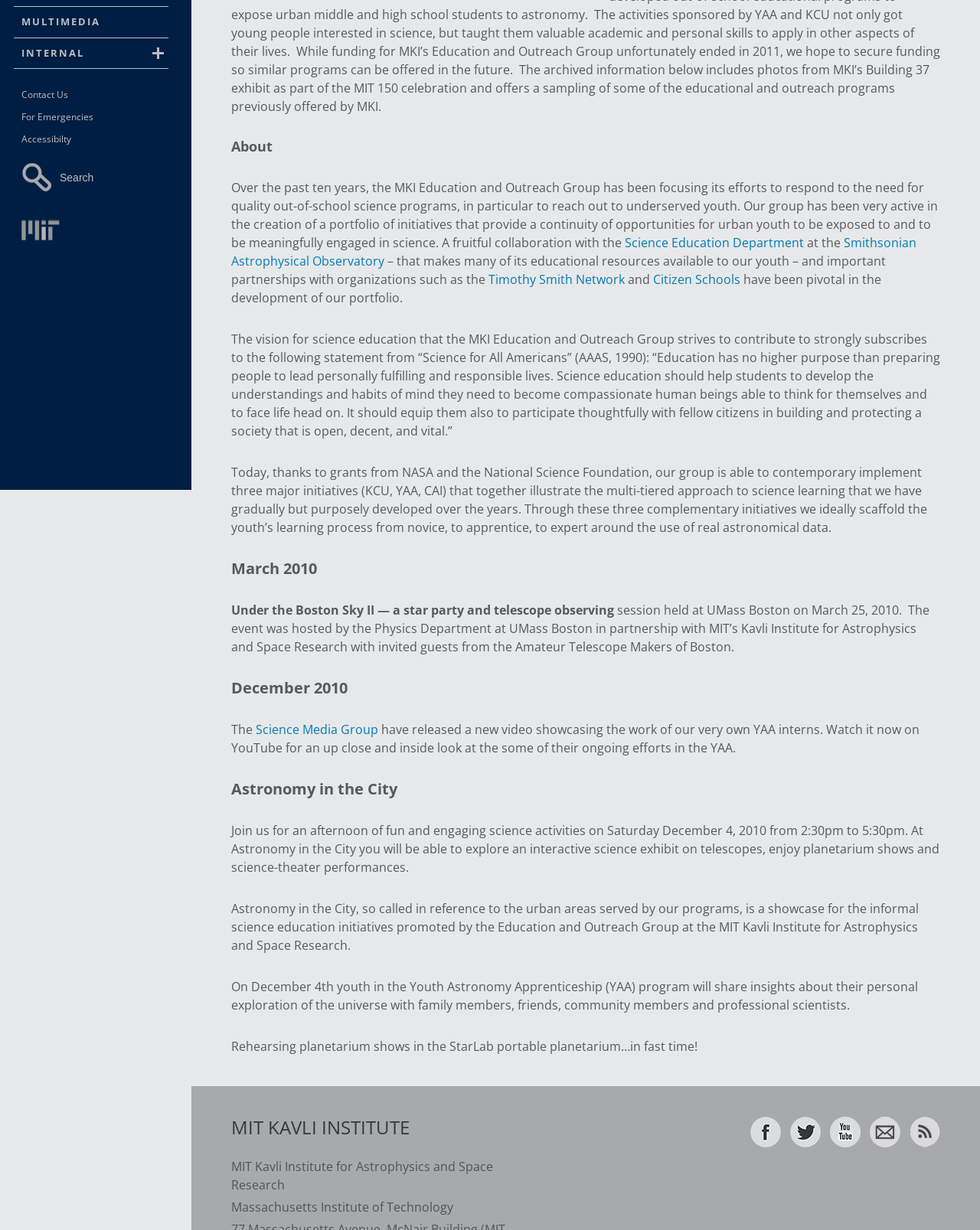Locate the bounding box of the UI element with the following description: "Science Media Group".

[0.261, 0.586, 0.386, 0.6]